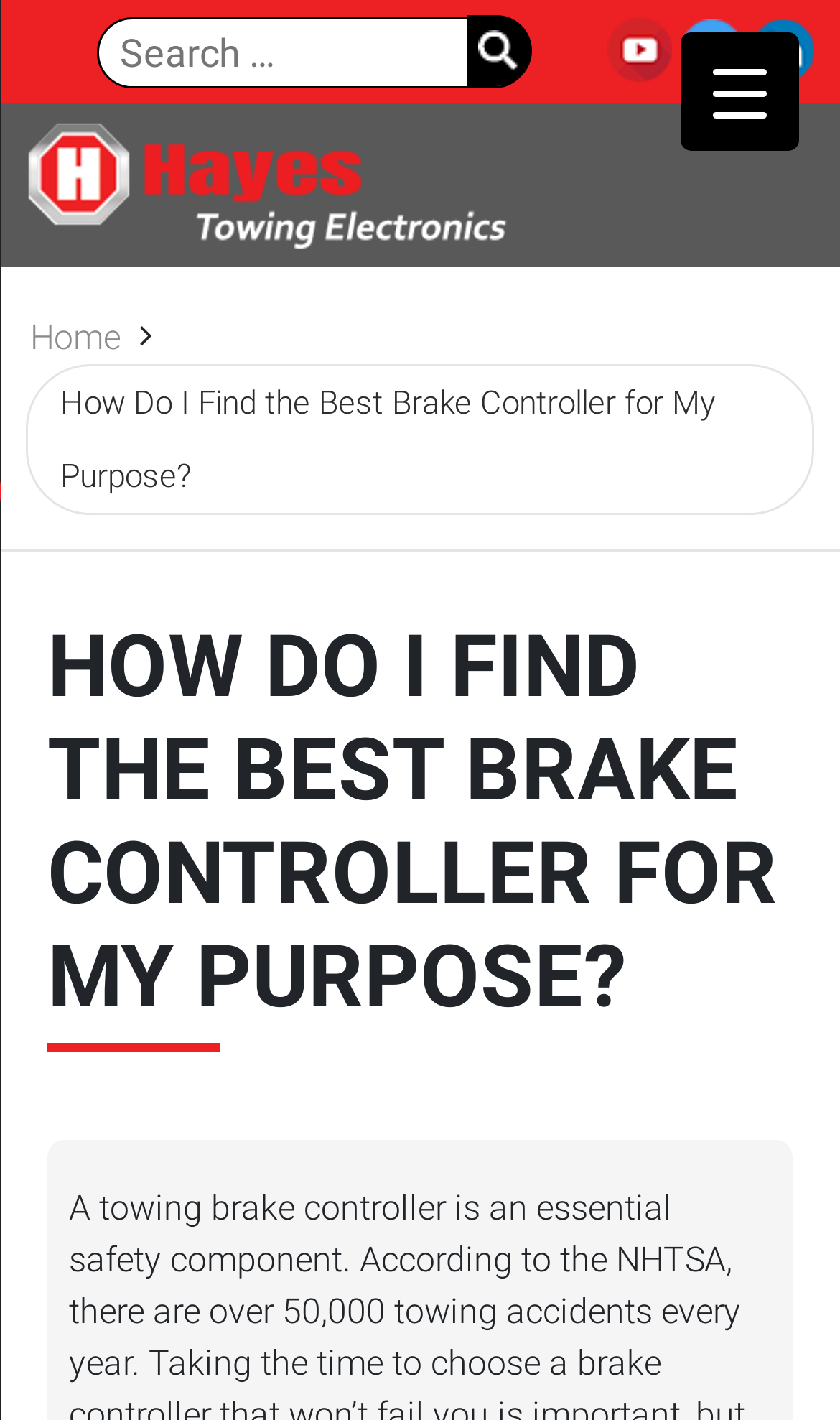Provide a comprehensive description of the webpage.

The webpage is about finding the best brake controller for a specific purpose. At the top left, there is a search bar with a search button next to it. Below the search bar, there are three social media links, namely YouTube, Twitter, and LinkedIn, each accompanied by its respective icon. 

To the left of the social media links, there is a link to the website's homepage, labeled "Home", and another link to the current page, labeled "How Do I Find the Best Brake Controller for My Purpose?". 

Above the main content, there is a large heading that reads "HOW DO I FIND THE BEST BRAKE CONTROLLER FOR MY PURPOSE?". 

At the top right, there is a button labeled "Menu Trigger" that controls a menu container. 

The main content of the webpage is an ultimate guide to help users choose the best brake controller for their application, as described in the meta description.